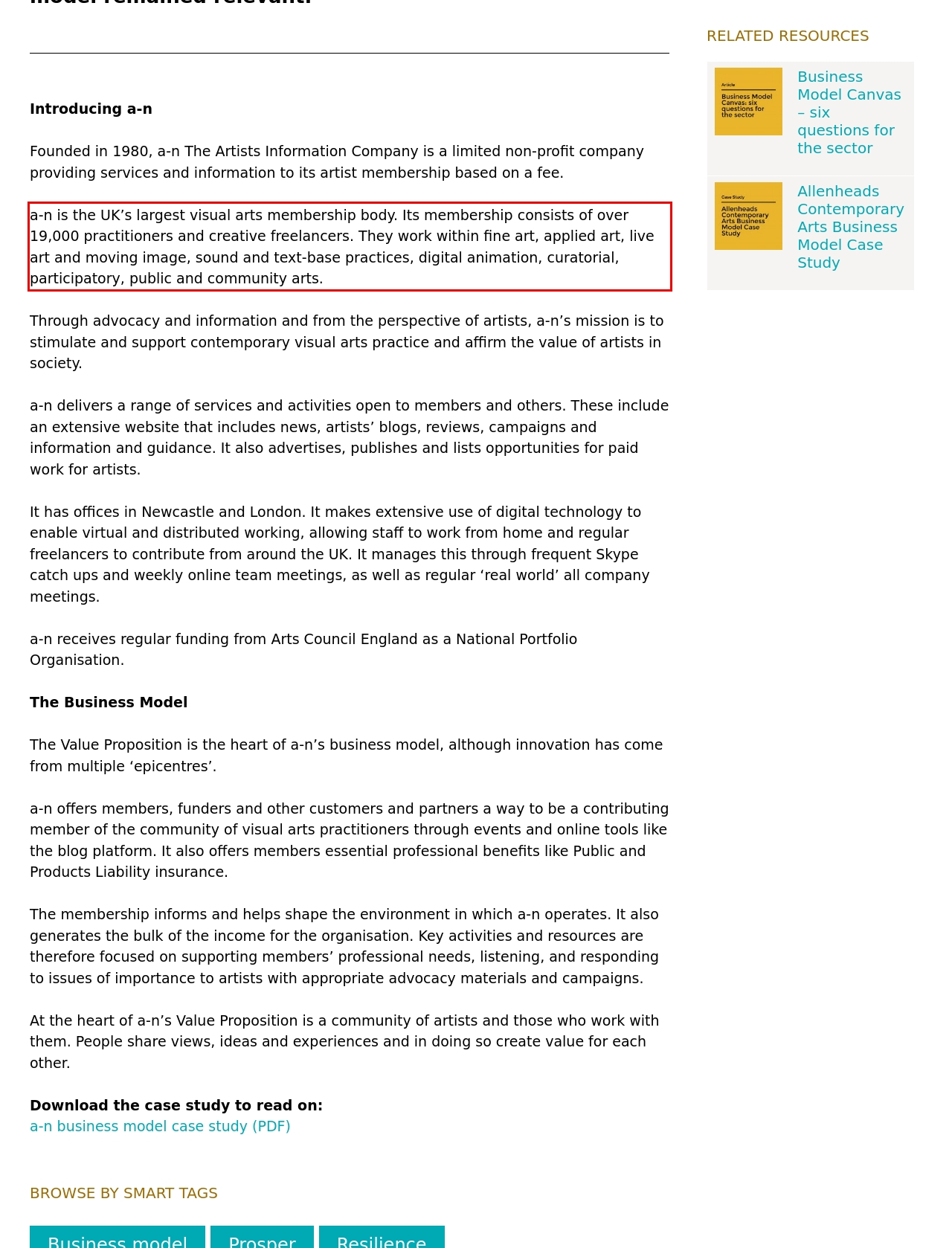View the screenshot of the webpage and identify the UI element surrounded by a red bounding box. Extract the text contained within this red bounding box.

a-n is the UK’s largest visual arts membership body. Its membership consists of over 19,000 practitioners and creative freelancers. They work within fine art, applied art, live art and moving image, sound and text-base practices, digital animation, curatorial, participatory, public and community arts.